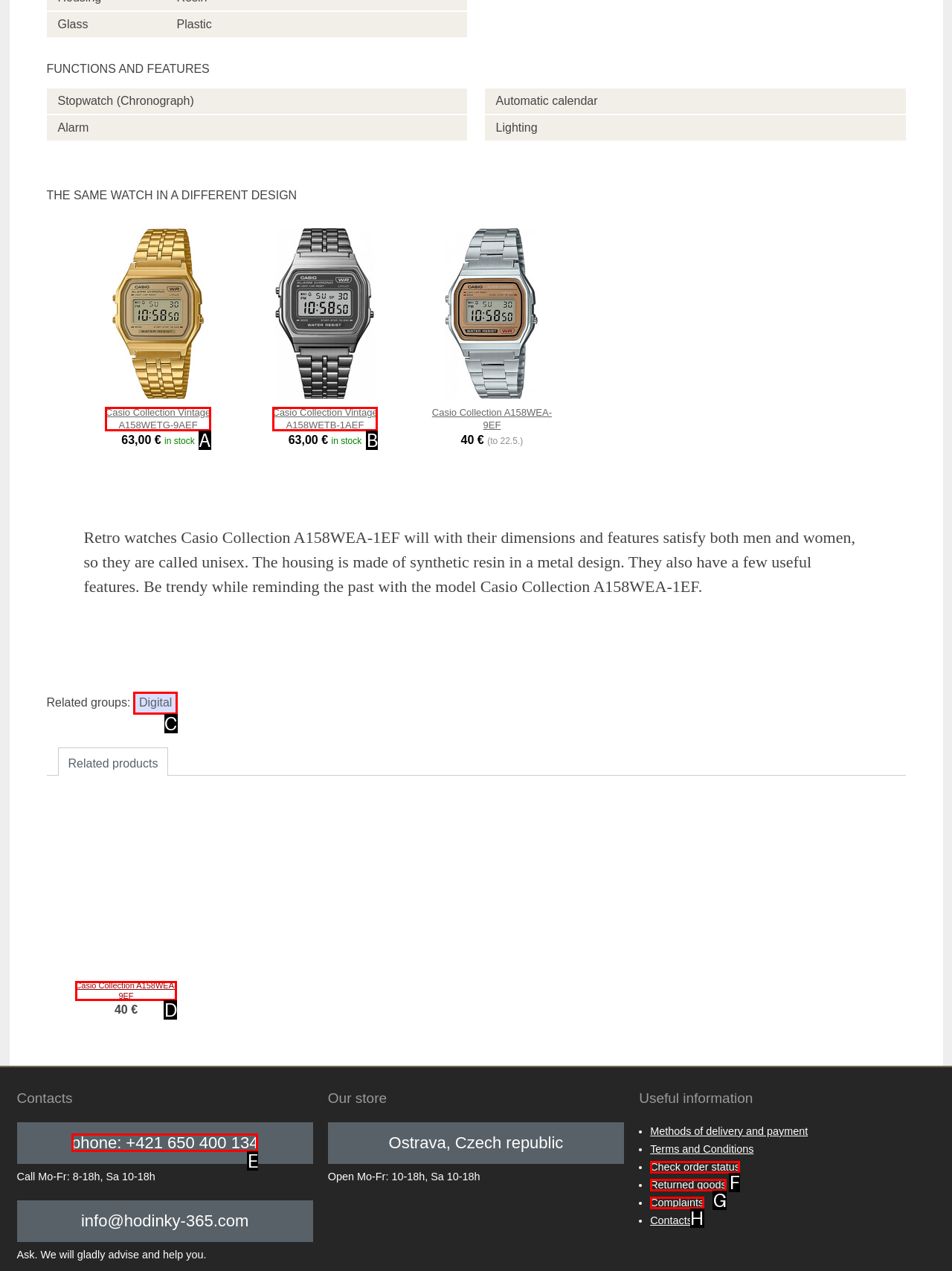Point out the letter of the HTML element you should click on to execute the task: Contact via phone
Reply with the letter from the given options.

E